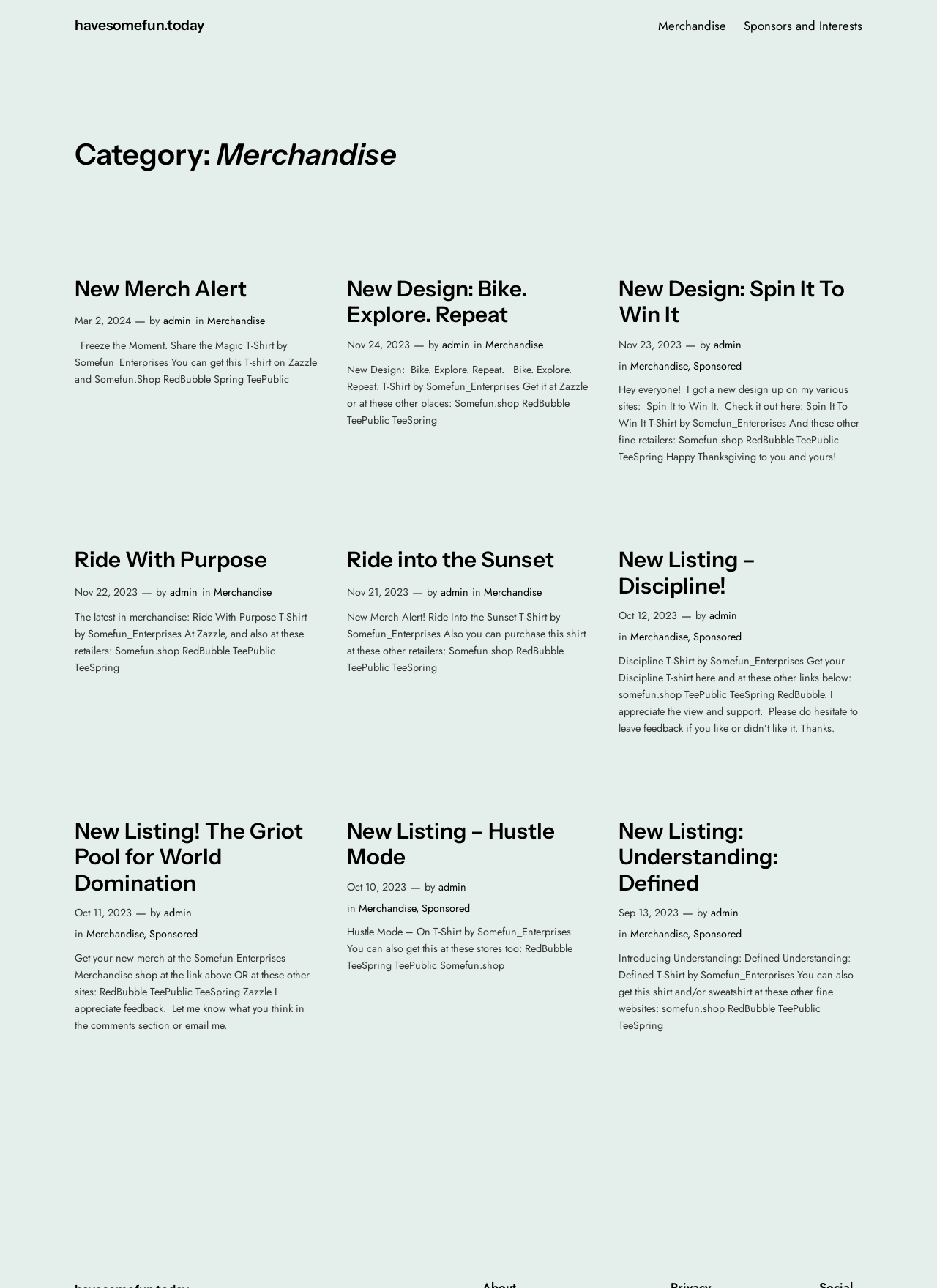Determine the bounding box coordinates of the clickable element to achieve the following action: 'View the 'Ride With Purpose' merchandise'. Provide the coordinates as four float values between 0 and 1, formatted as [left, top, right, bottom].

[0.08, 0.425, 0.285, 0.446]